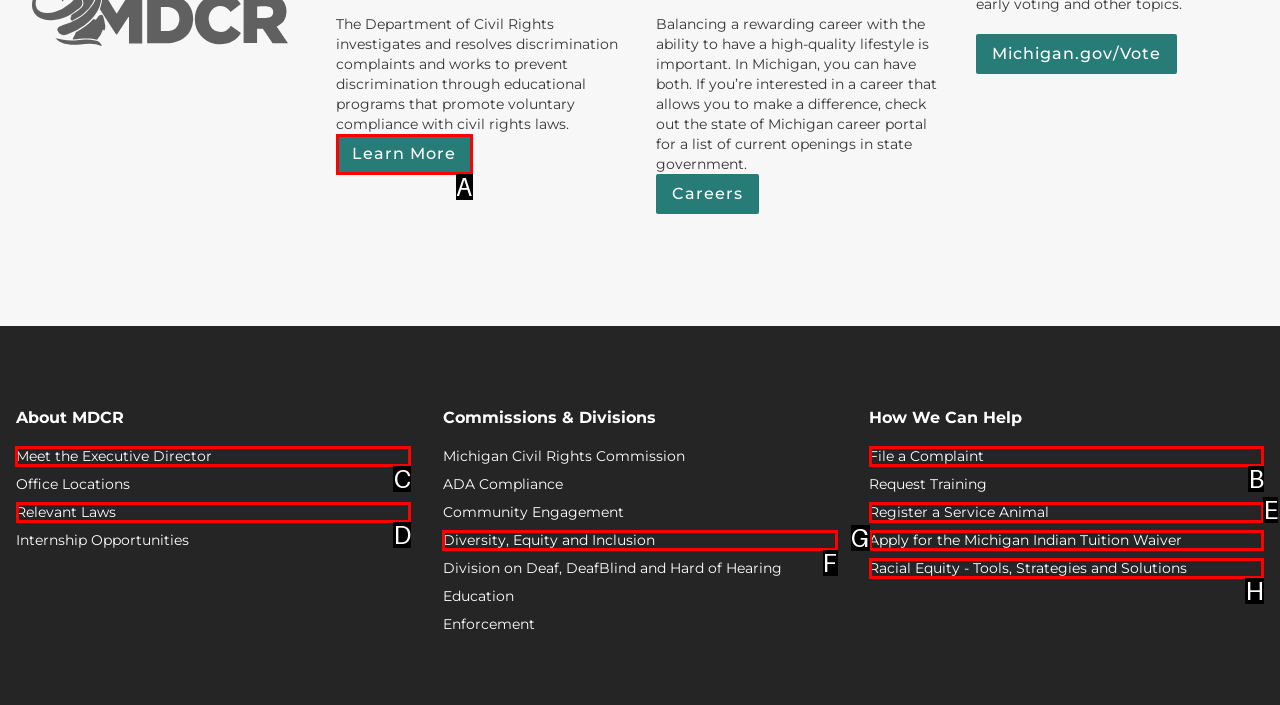To complete the task: request access to WebFOCUS User Group, select the appropriate UI element to click. Respond with the letter of the correct option from the given choices.

None